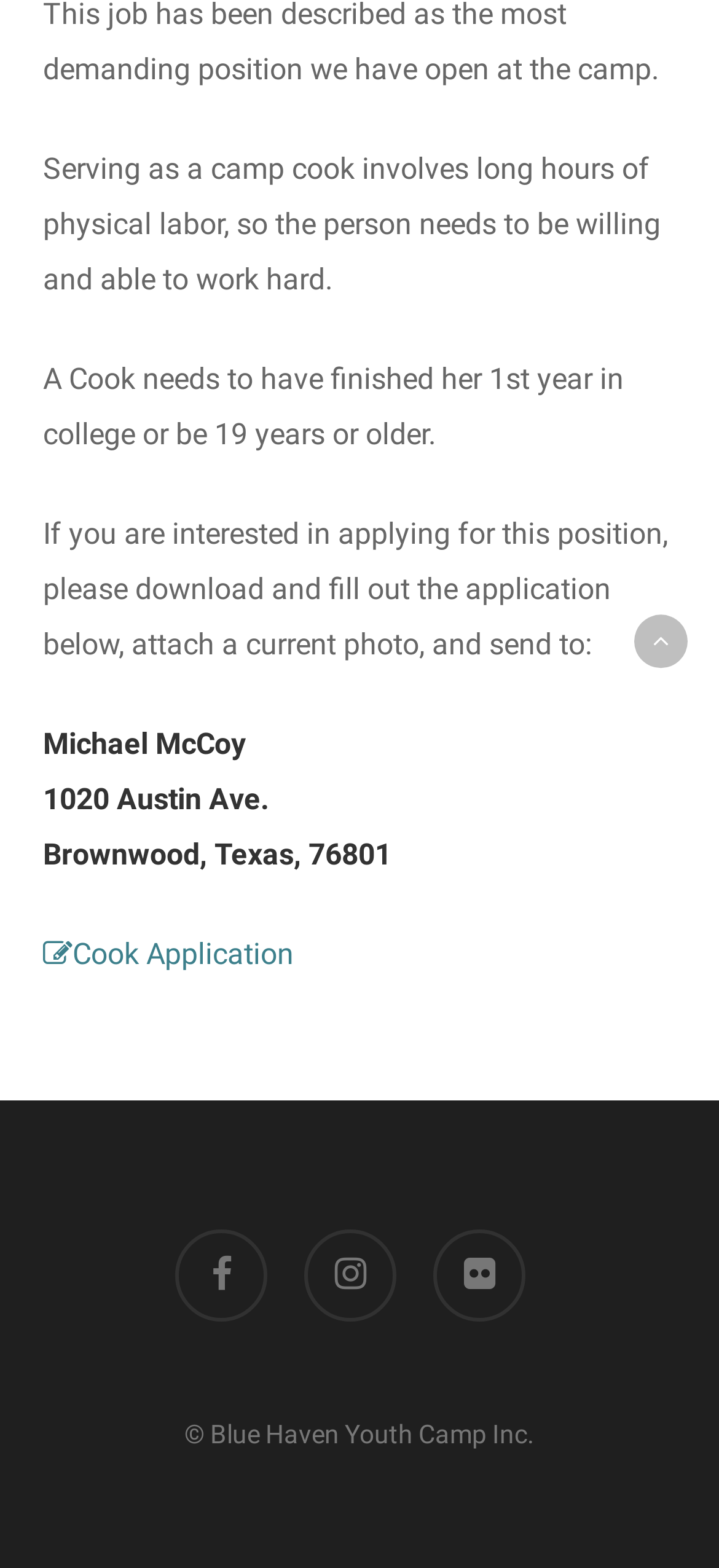Identify and provide the bounding box coordinates of the UI element described: "Cook Application". The coordinates should be formatted as [left, top, right, bottom], with each number being a float between 0 and 1.

[0.06, 0.597, 0.409, 0.62]